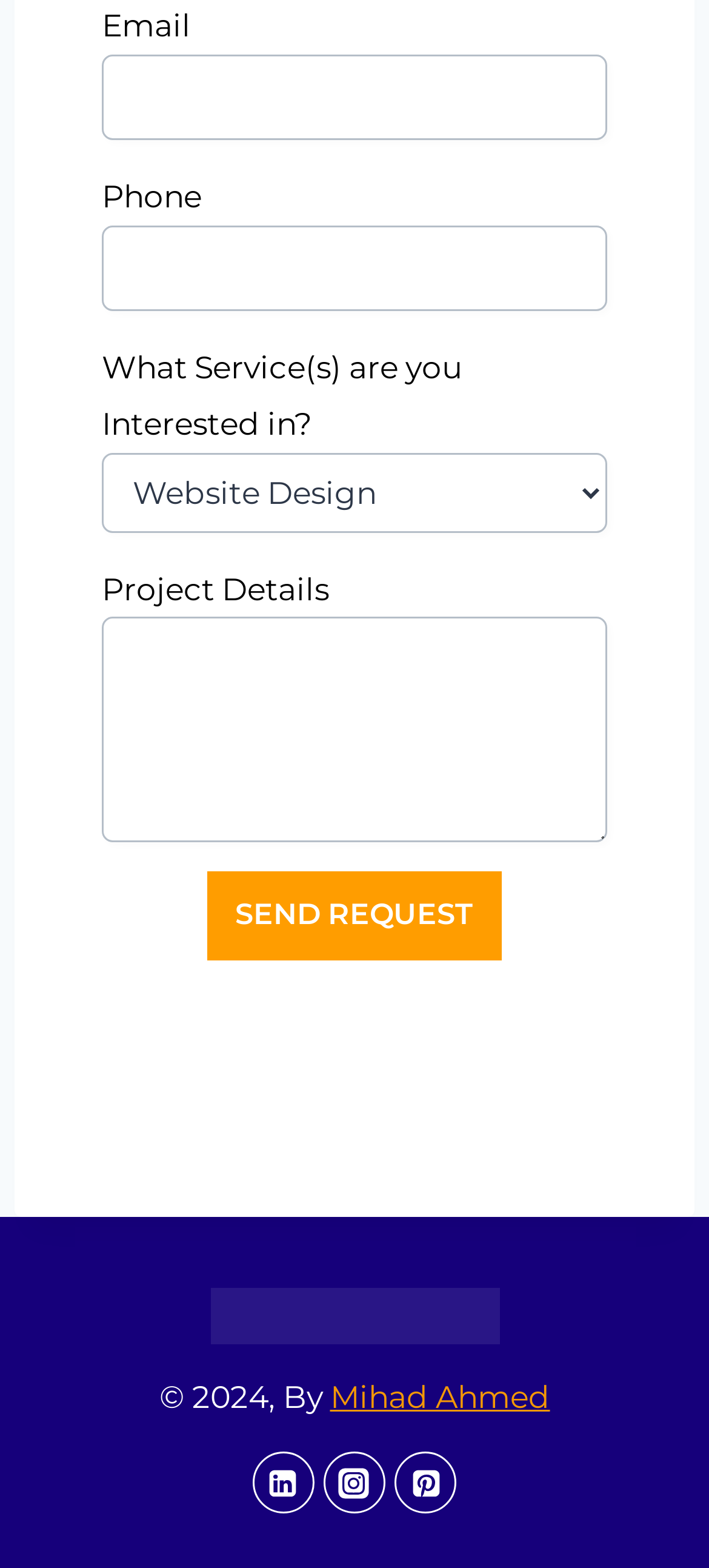Please identify the bounding box coordinates of the element I need to click to follow this instruction: "Describe project details".

[0.144, 0.394, 0.856, 0.538]